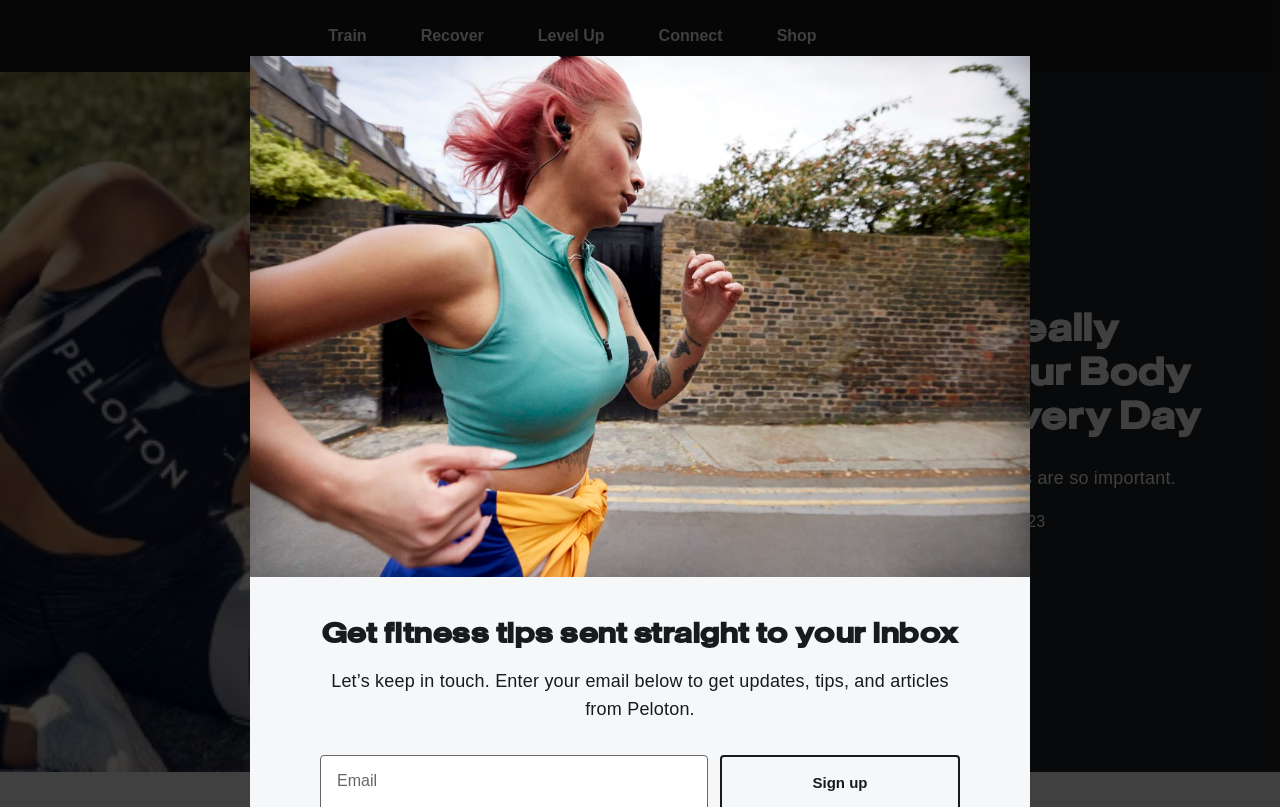Identify the main heading from the webpage and provide its text content.

Here’s What Really Happens to Your Body During a Recovery Day